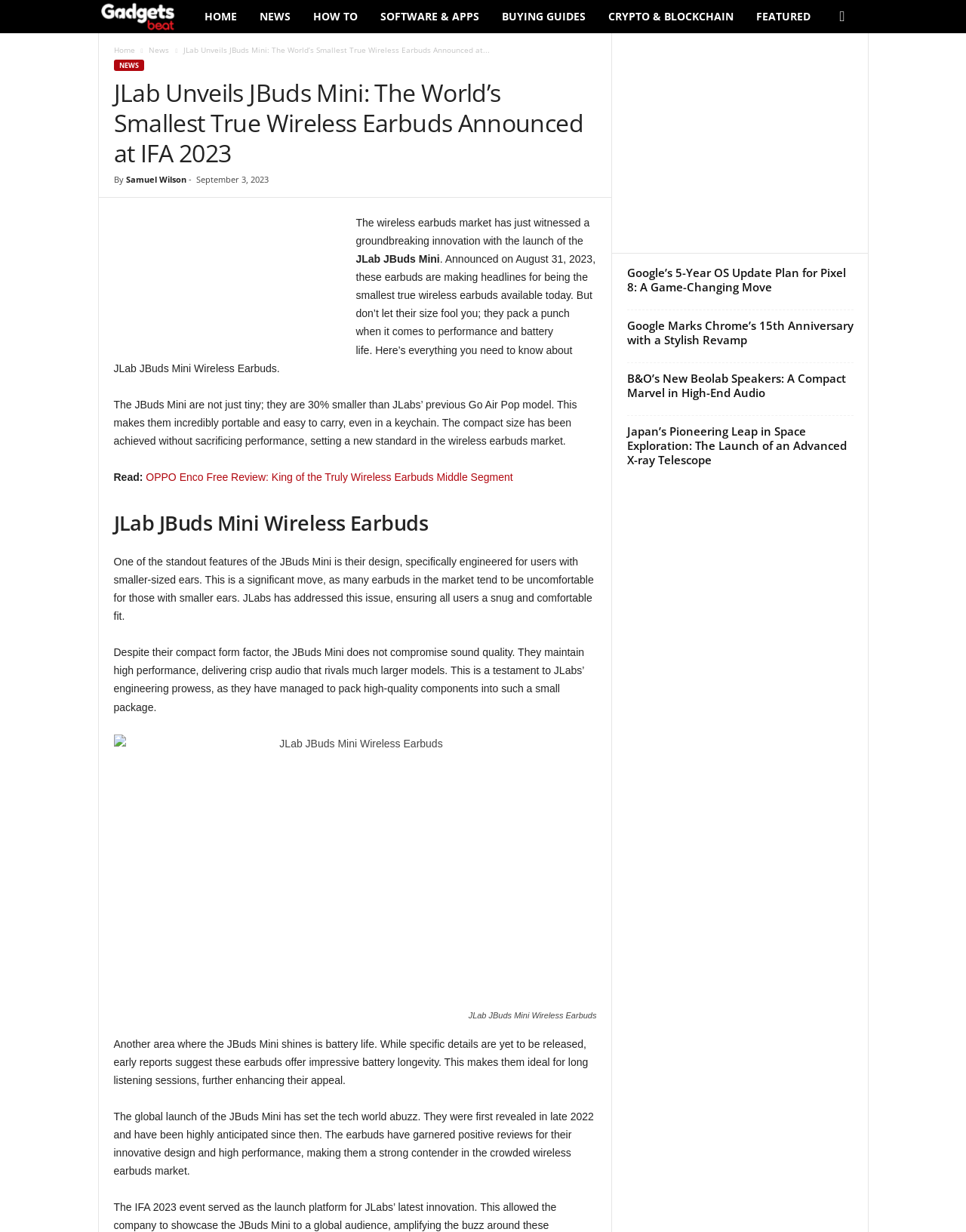Find the bounding box coordinates for the area that should be clicked to accomplish the instruction: "Search using the search icon".

[0.858, 0.0, 0.893, 0.027]